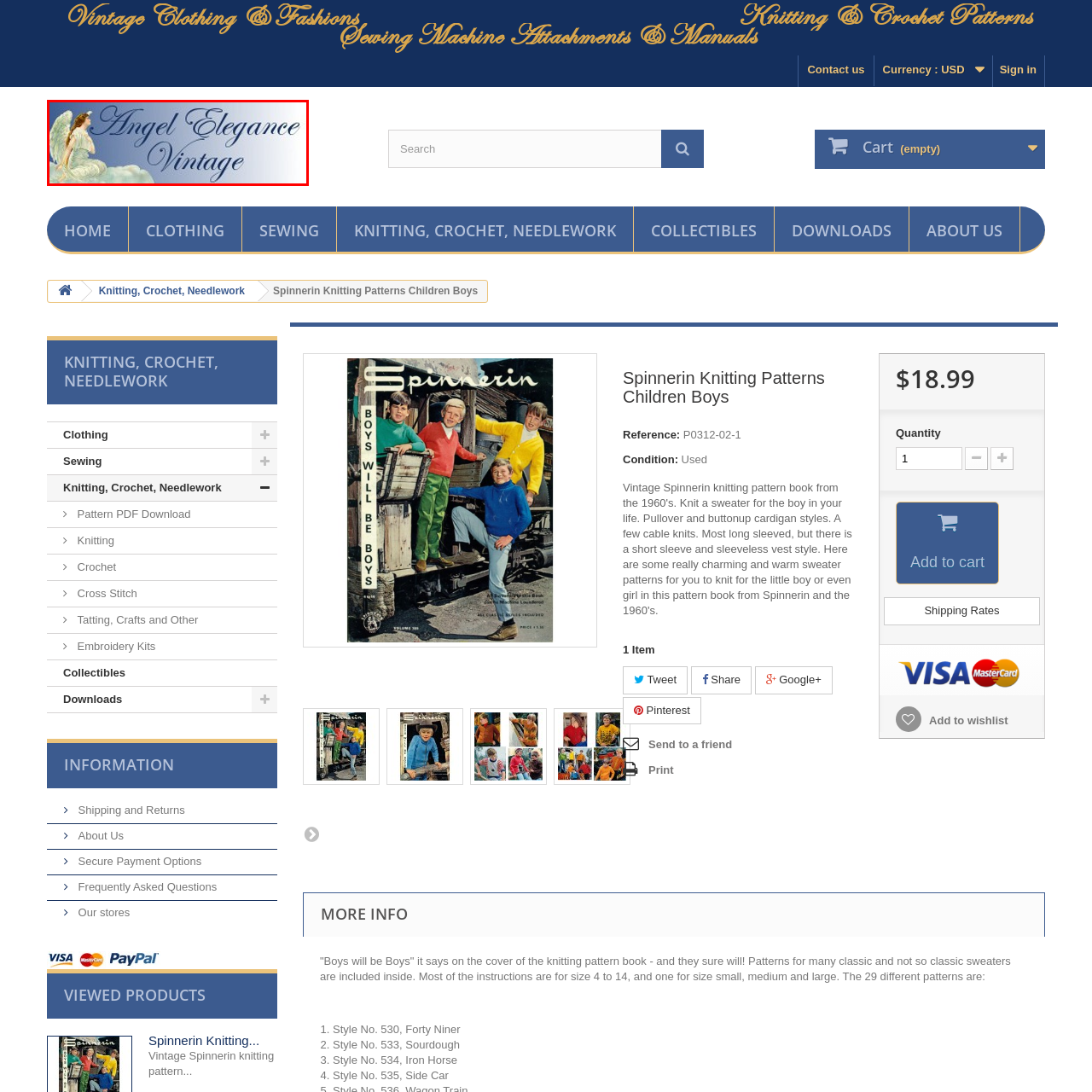Observe the image enclosed by the red box and thoroughly answer the subsequent question based on the visual details: What type of fashion is emphasized by the typography?

The caption states that the elegant typography emphasizes the vintage aesthetic, making it appealing to those interested in classic fashion.